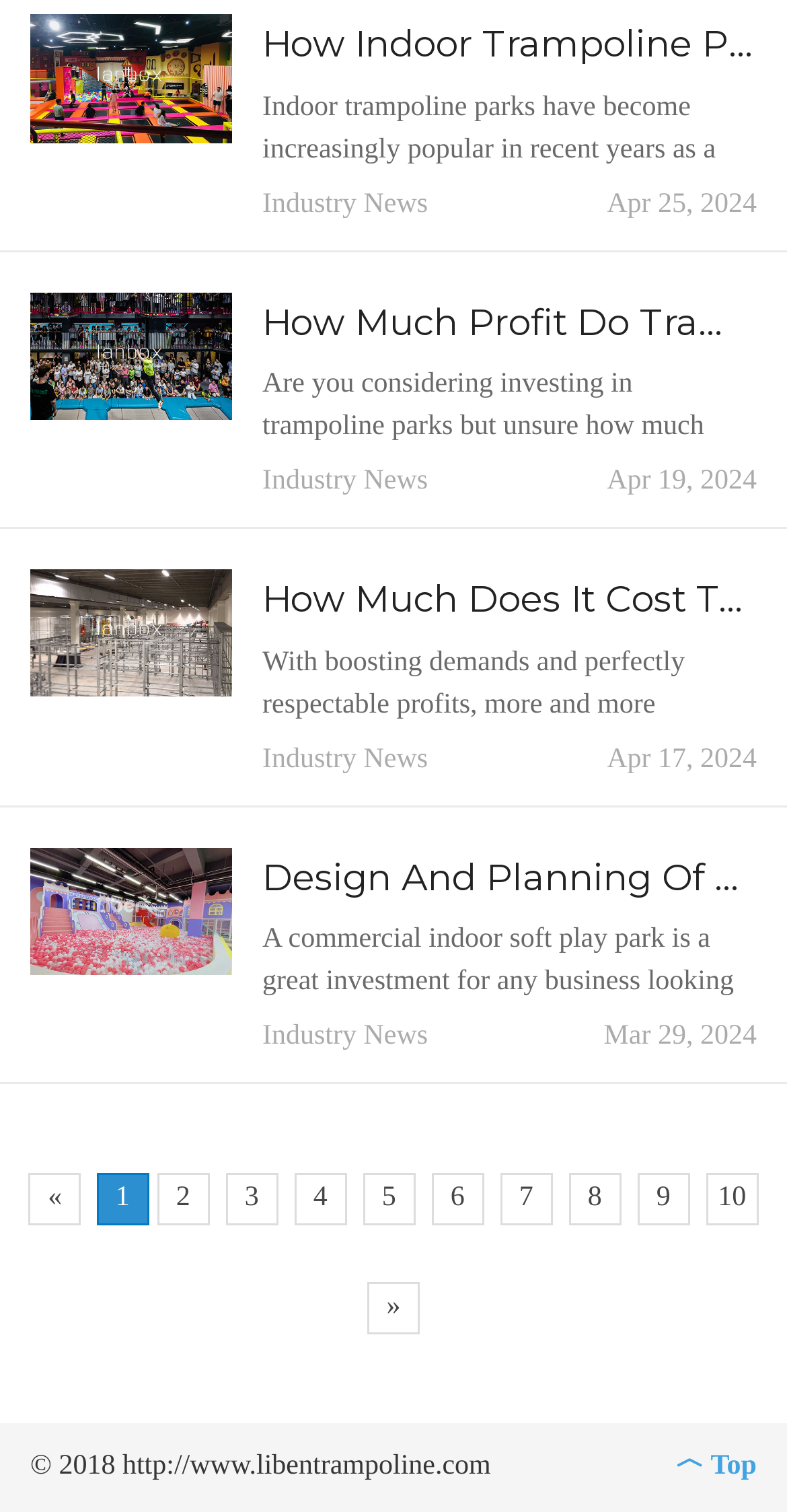From the element description Industry News, predict the bounding box coordinates of the UI element. The coordinates must be specified in the format (top-left x, top-left y, bottom-right x, bottom-right y) and should be within the 0 to 1 range.

[0.333, 0.126, 0.544, 0.146]